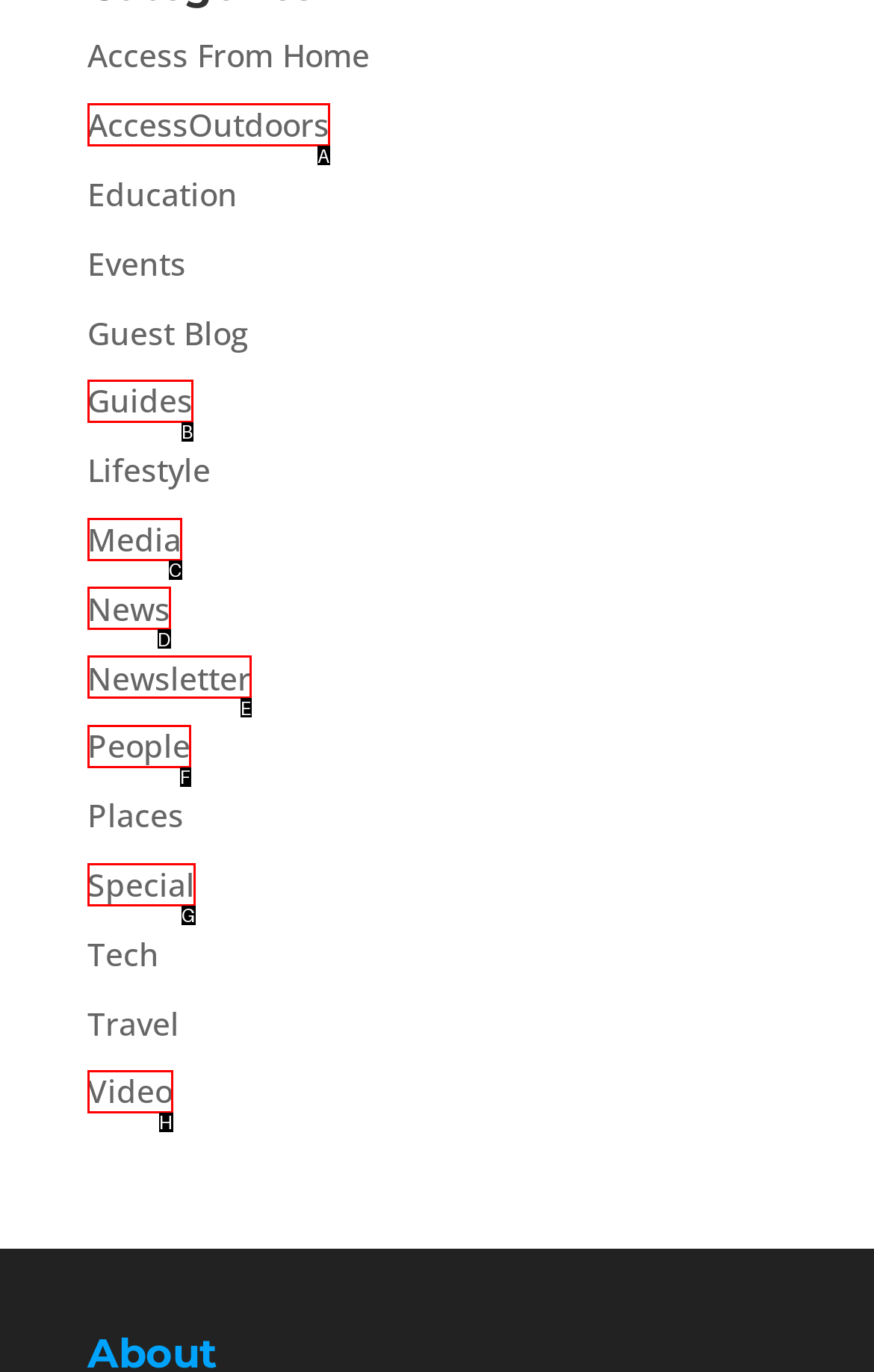Using the description: Media
Identify the letter of the corresponding UI element from the choices available.

C